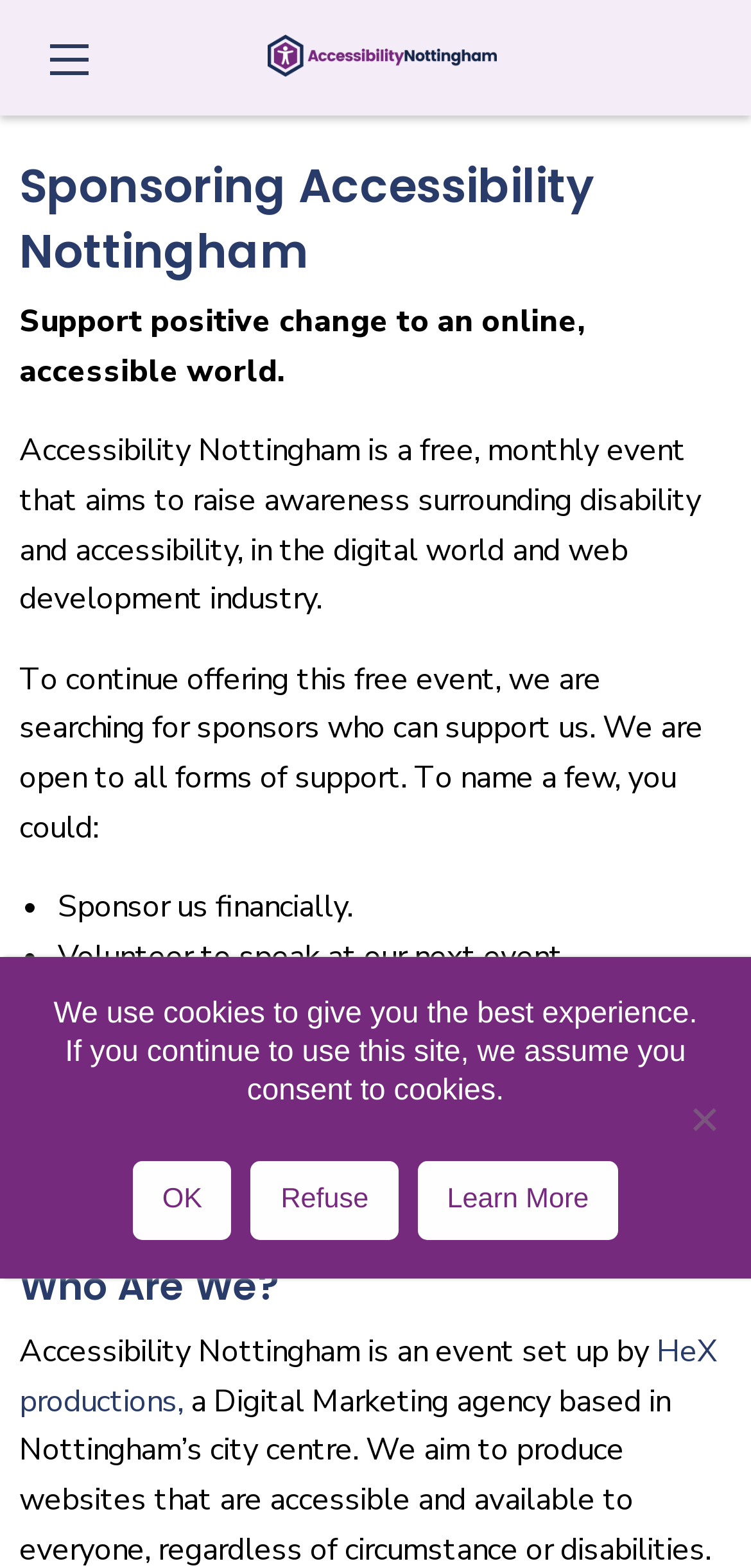What are the ways to support Accessibility Nottingham?
Carefully examine the image and provide a detailed answer to the question.

According to the webpage, one can support Accessibility Nottingham by sponsoring financially, volunteering to speak at their next event, providing equipment or resources, promoting their event on marketing channels, or joining their next event.